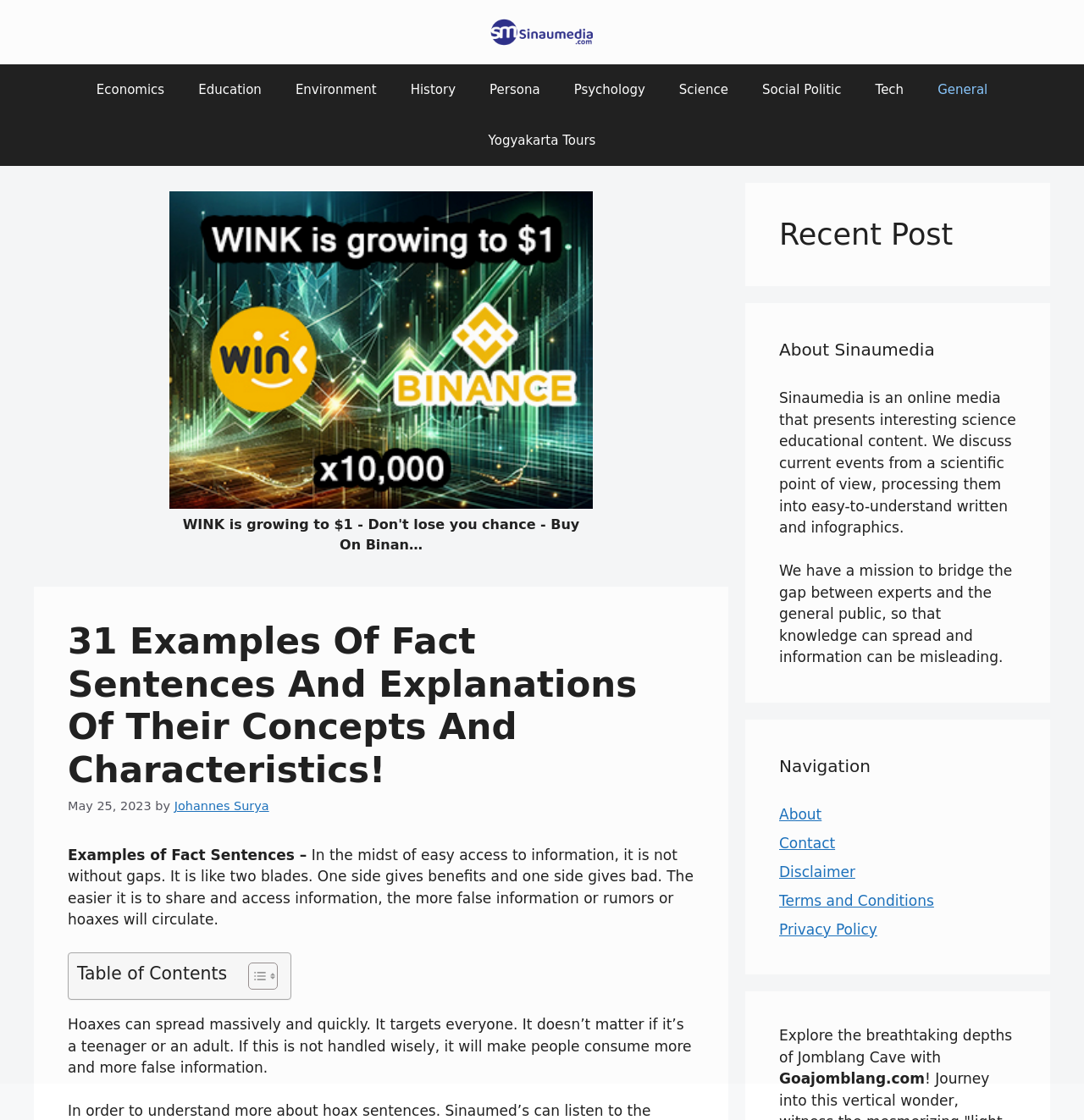What is the main topic of this webpage?
From the image, respond using a single word or phrase.

Fact Sentences